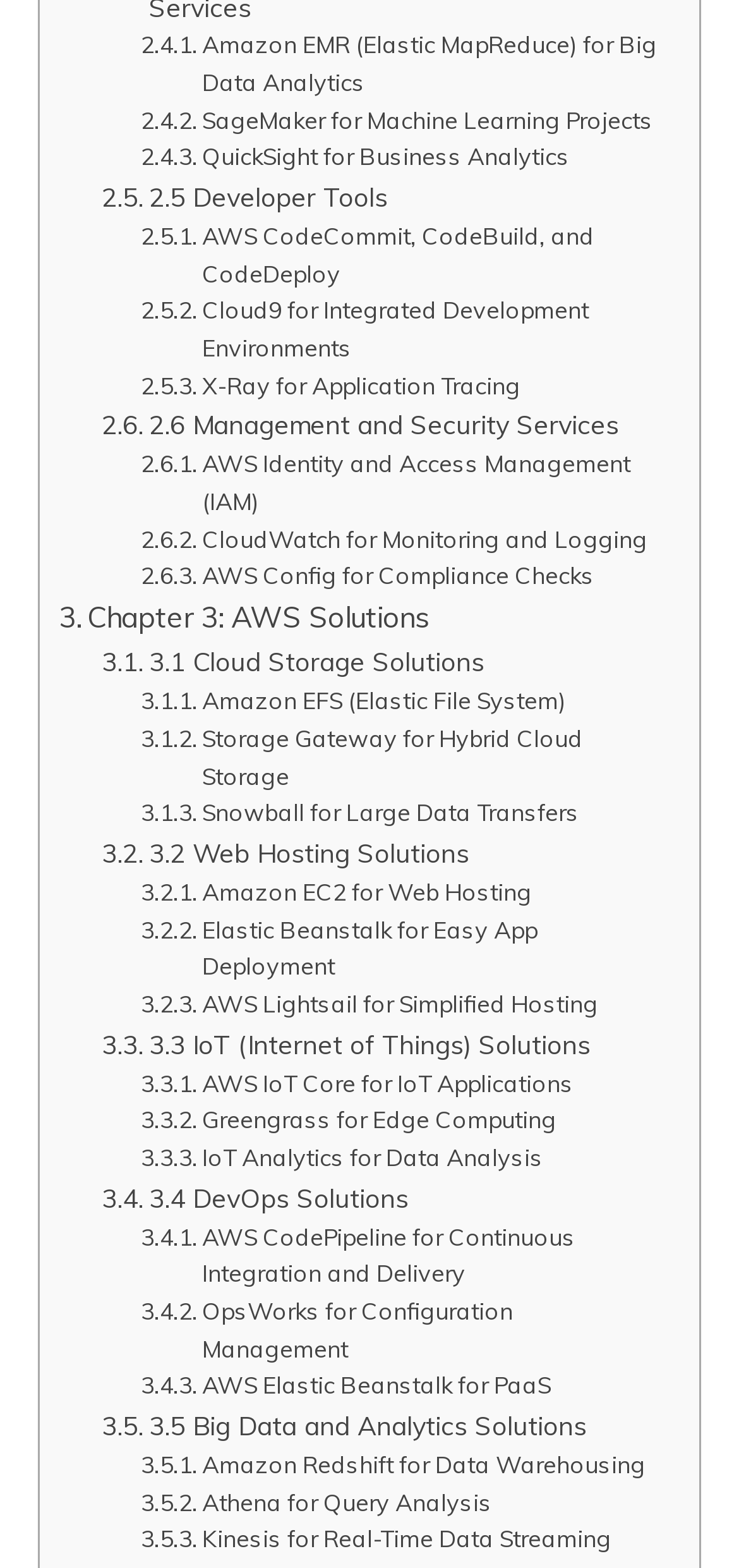Find and indicate the bounding box coordinates of the region you should select to follow the given instruction: "Learn about AWS Identity and Access Management (IAM)".

[0.191, 0.285, 0.895, 0.332]